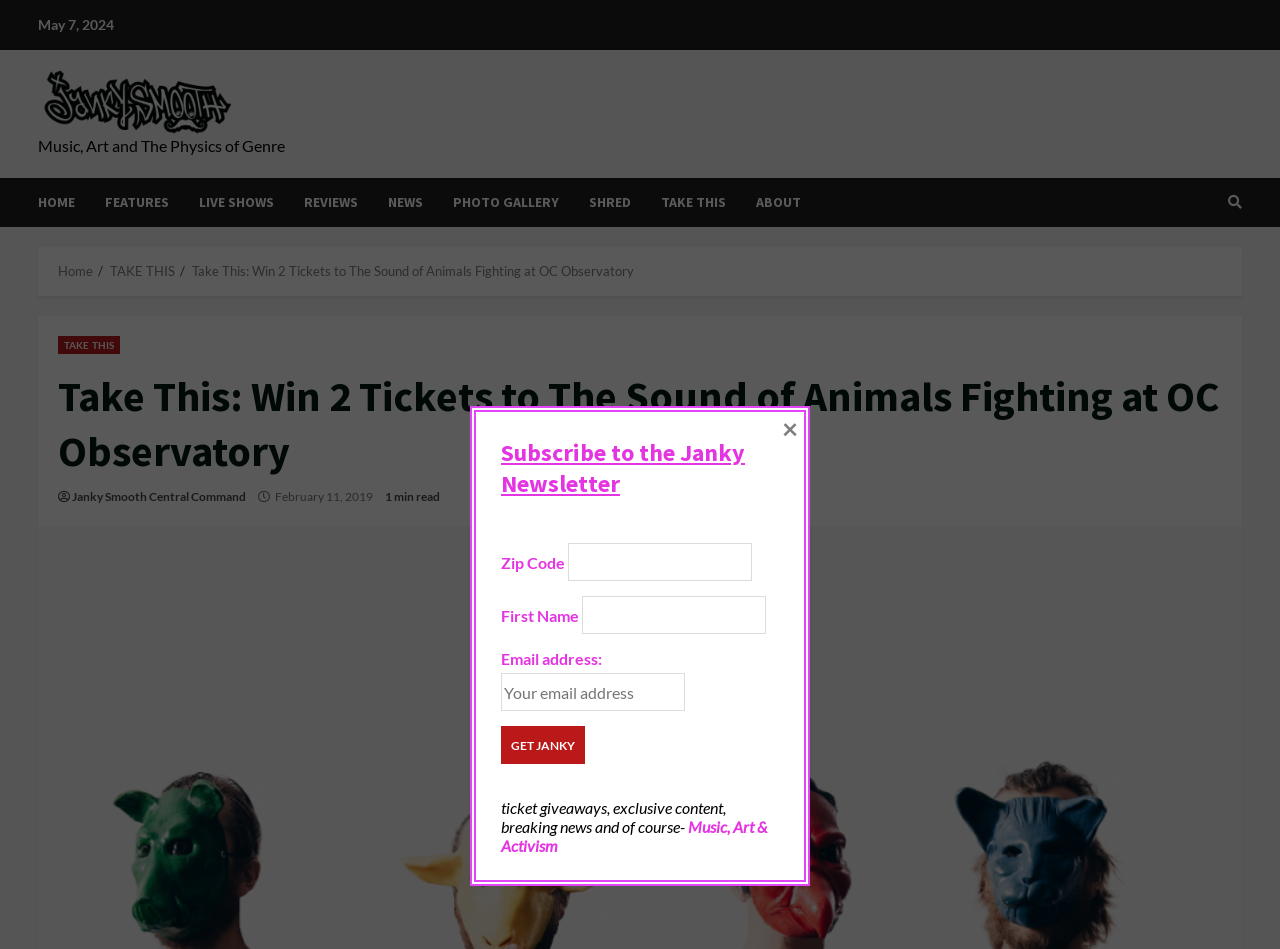Locate the bounding box coordinates of the element I should click to achieve the following instruction: "Subscribe to the Janky Newsletter".

[0.391, 0.46, 0.609, 0.526]